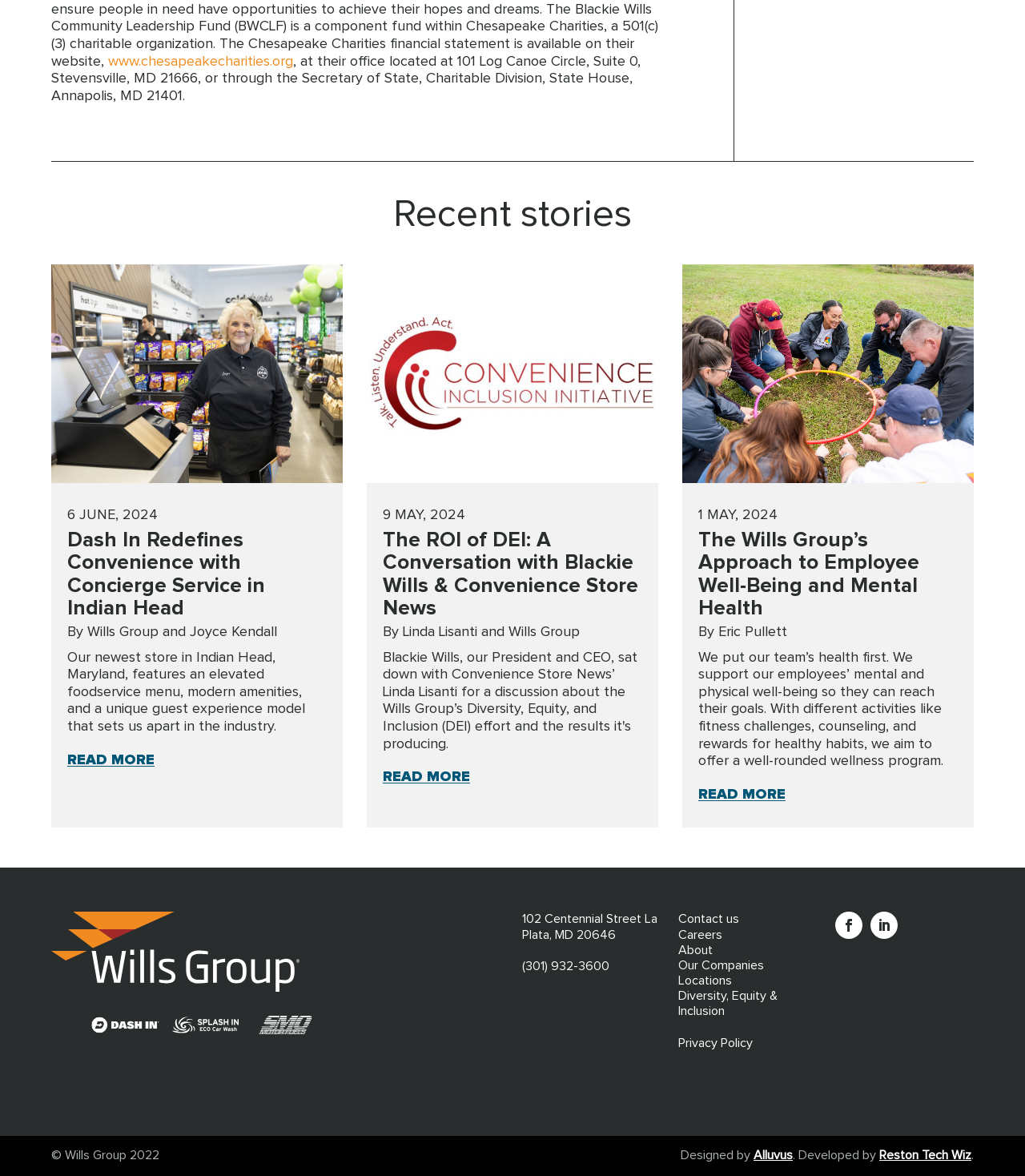What is the topic of the first article?
Please answer the question with as much detail and depth as you can.

I found the topic of the first article by looking at the heading element inside the first article element. The heading element contains the text 'Dash In Redefines Convenience with Concierge Service in Indian Head'.